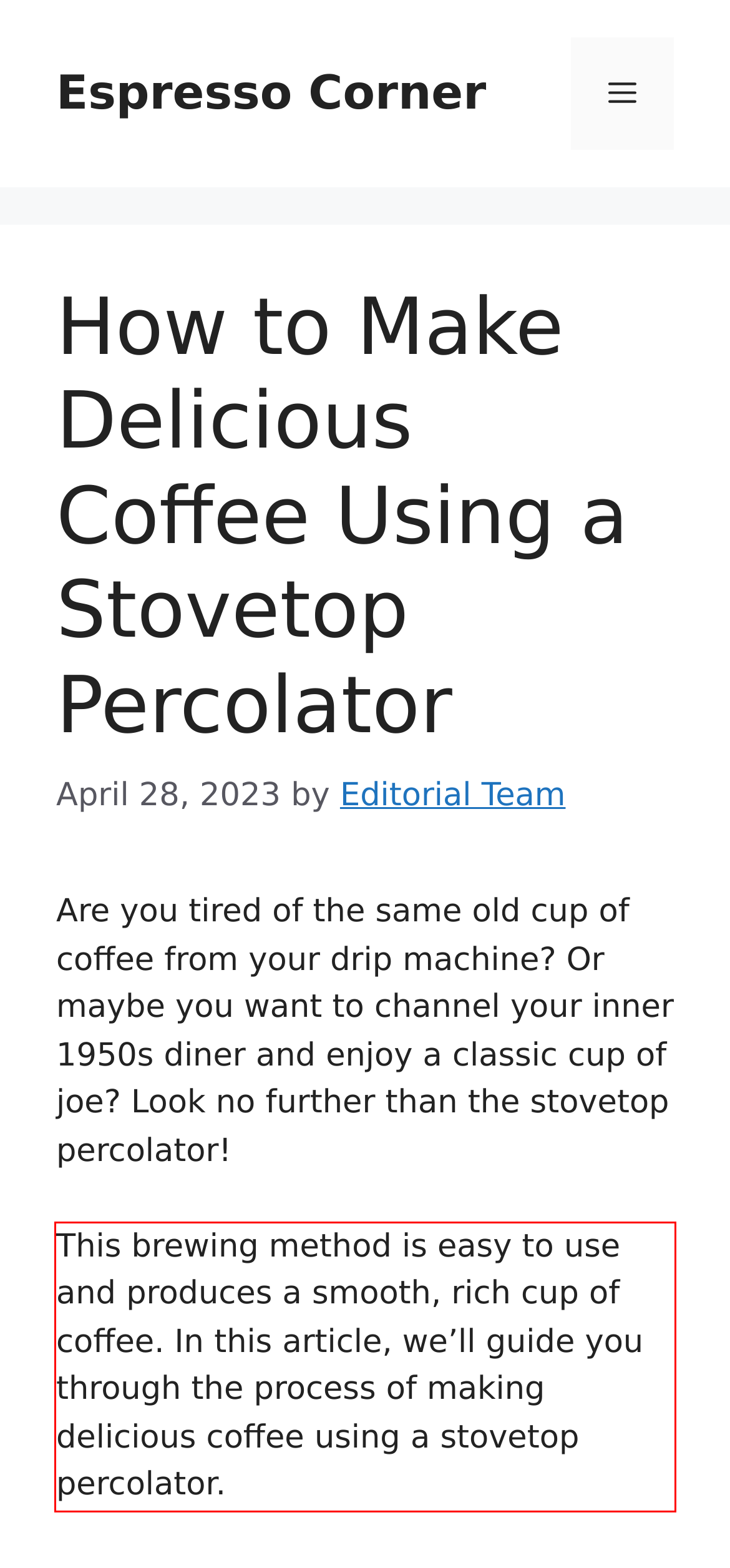Using OCR, extract the text content found within the red bounding box in the given webpage screenshot.

This brewing method is easy to use and produces a smooth, rich cup of coffee. In this article, we’ll guide you through the process of making delicious coffee using a stovetop percolator.